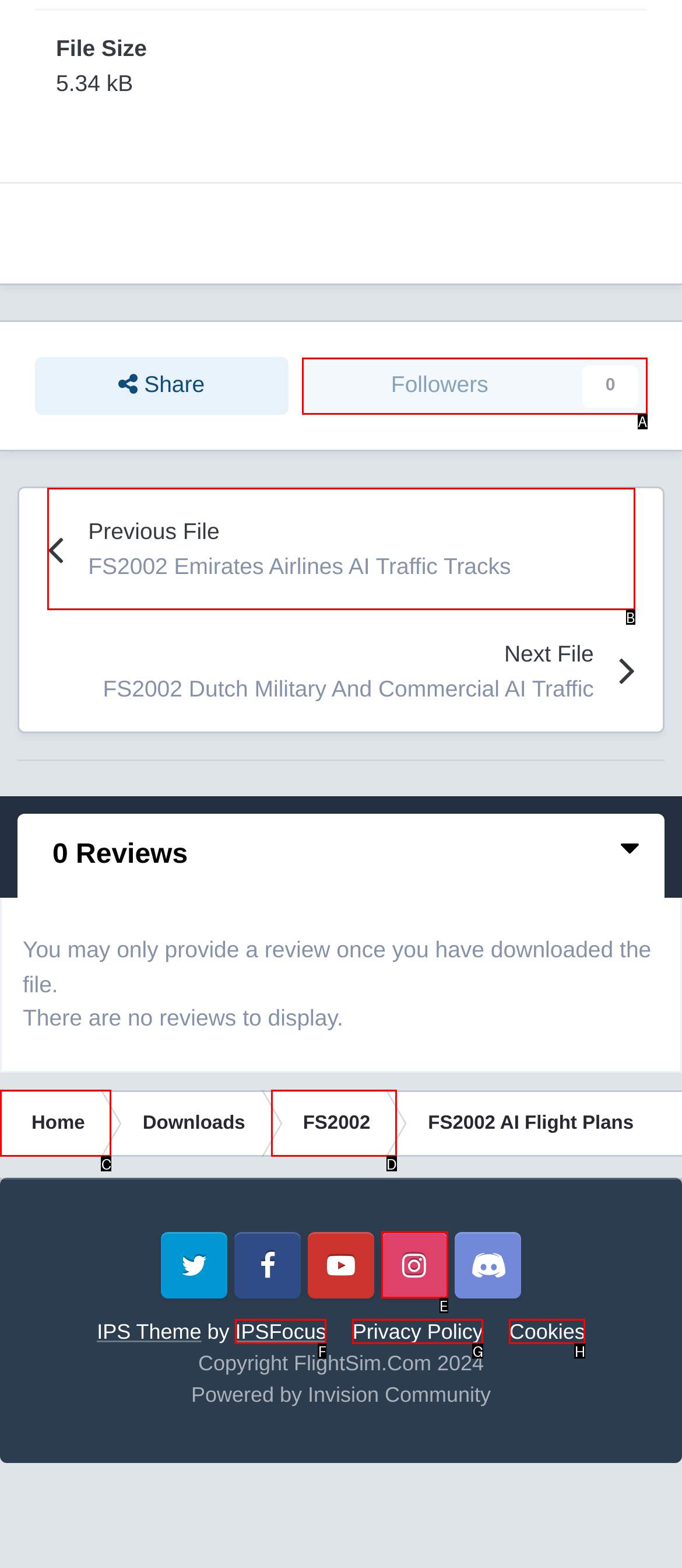Identify the letter of the option that best matches the following description: Privacy Policy. Respond with the letter directly.

G